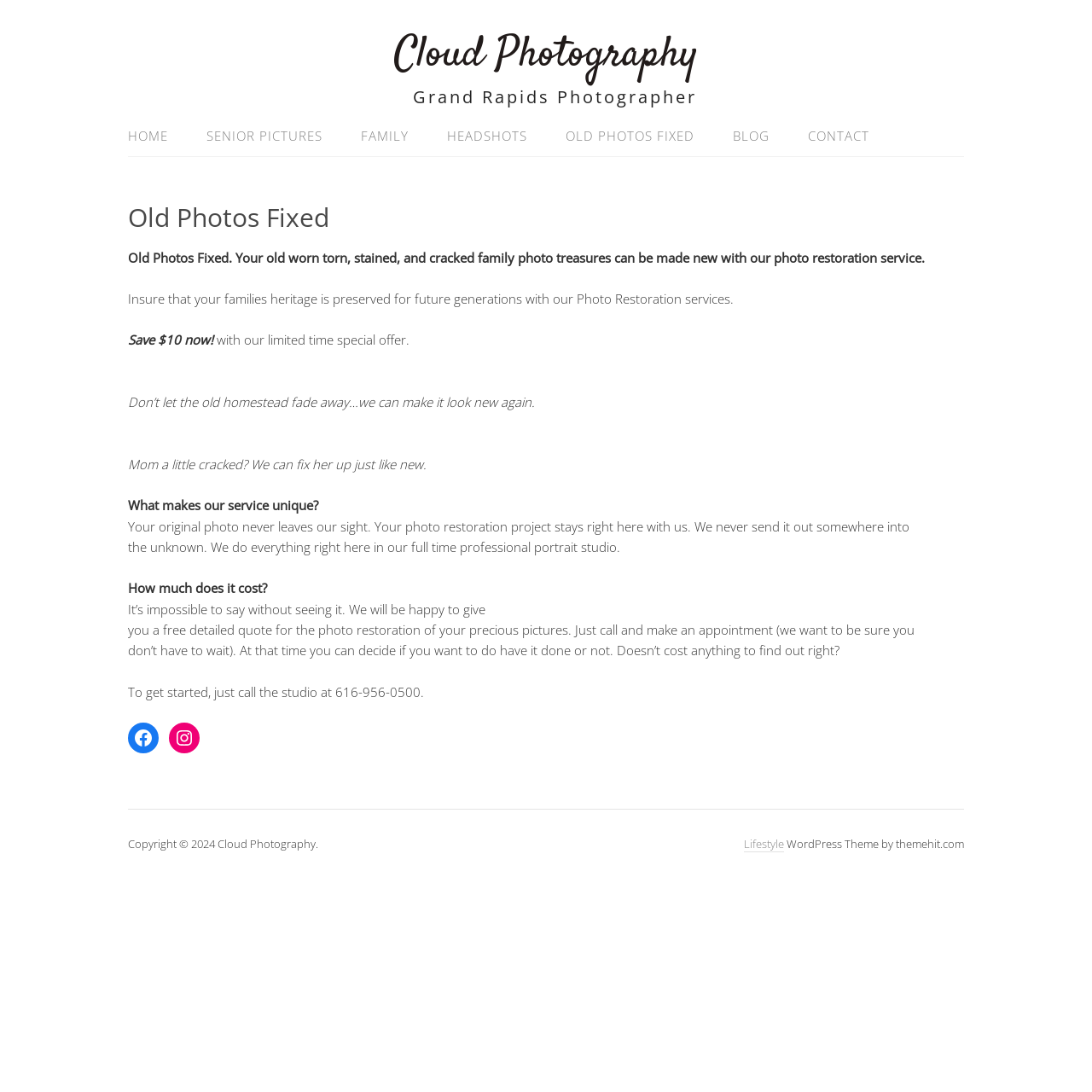Please locate the bounding box coordinates for the element that should be clicked to achieve the following instruction: "Click on the 'Lifestyle' link". Ensure the coordinates are given as four float numbers between 0 and 1, i.e., [left, top, right, bottom].

[0.681, 0.766, 0.718, 0.781]